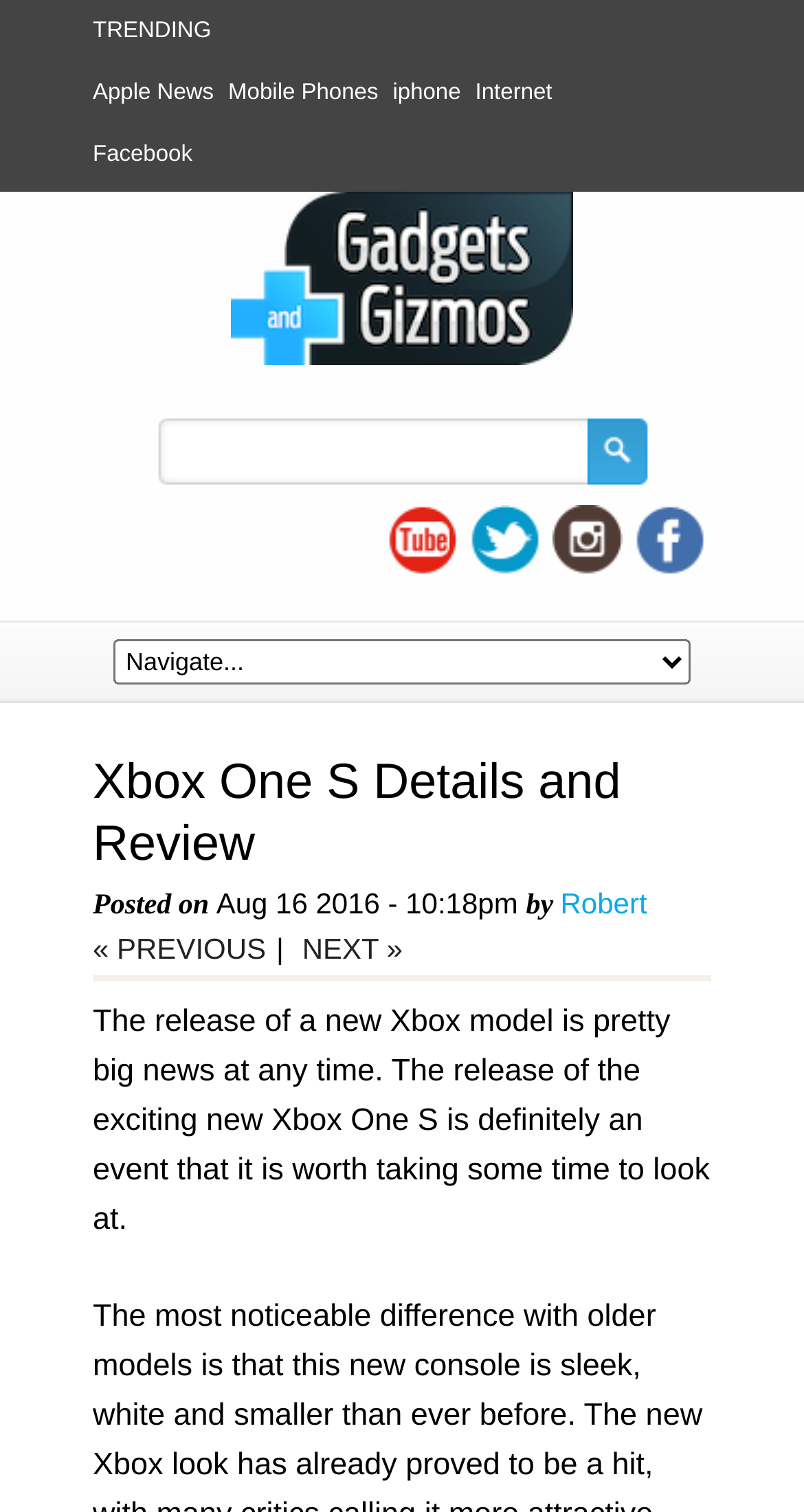Please find the bounding box coordinates of the clickable region needed to complete the following instruction: "Click on Apple News". The bounding box coordinates must consist of four float numbers between 0 and 1, i.e., [left, top, right, bottom].

[0.115, 0.053, 0.266, 0.07]